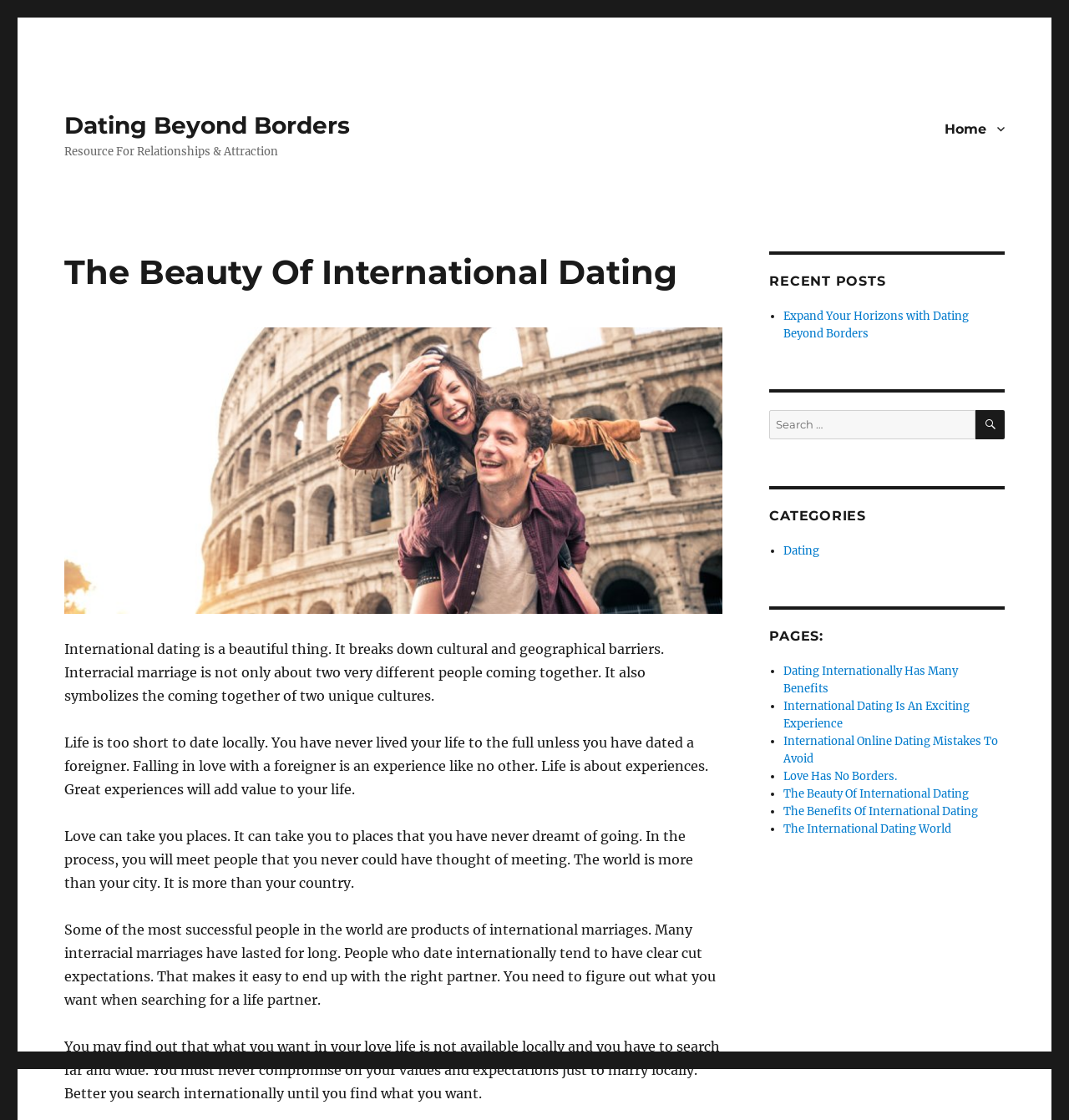Using the element description: "Love Has No Borders.", determine the bounding box coordinates for the specified UI element. The coordinates should be four float numbers between 0 and 1, [left, top, right, bottom].

[0.733, 0.687, 0.839, 0.699]